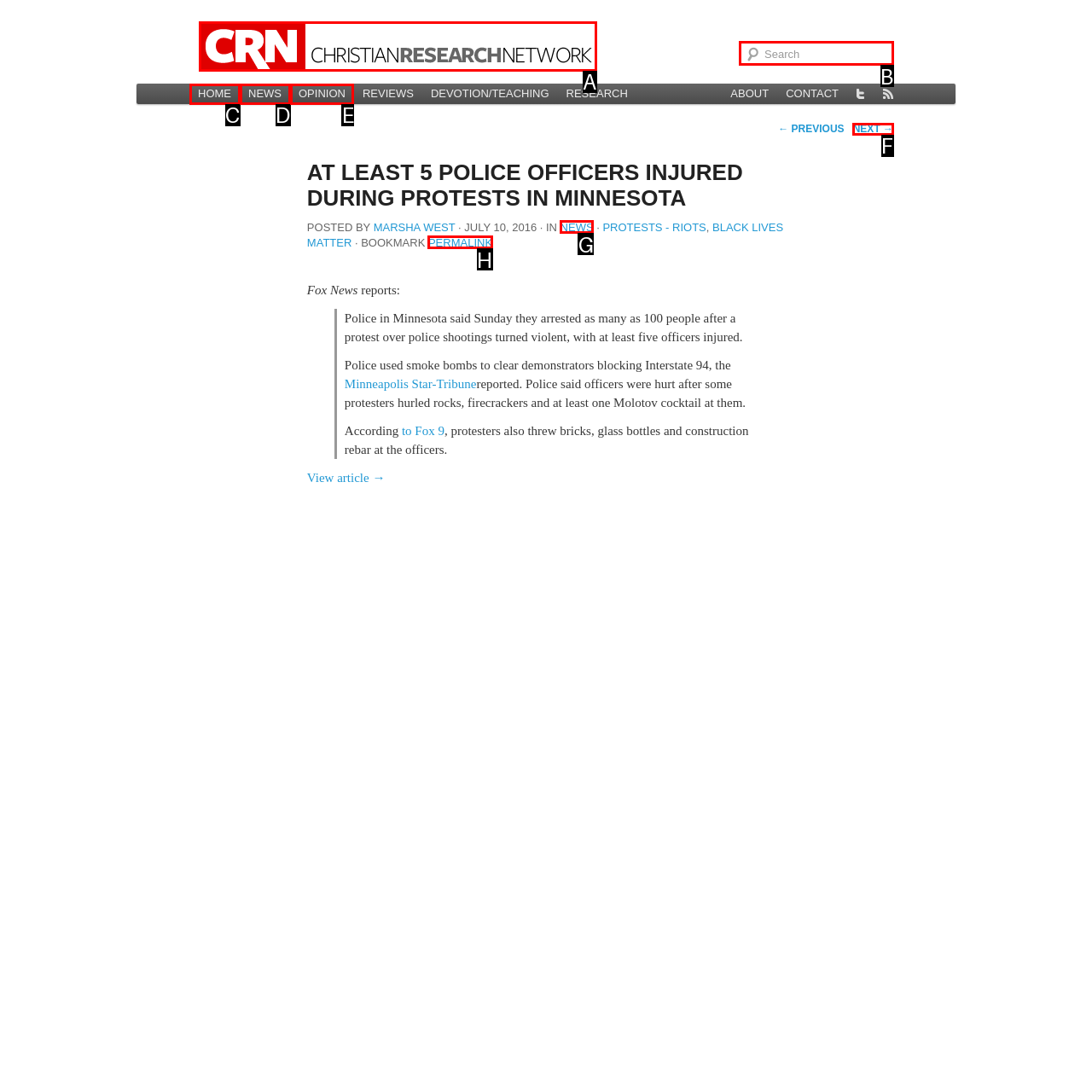Determine the letter of the element to click to accomplish this task: Search for something. Respond with the letter.

B